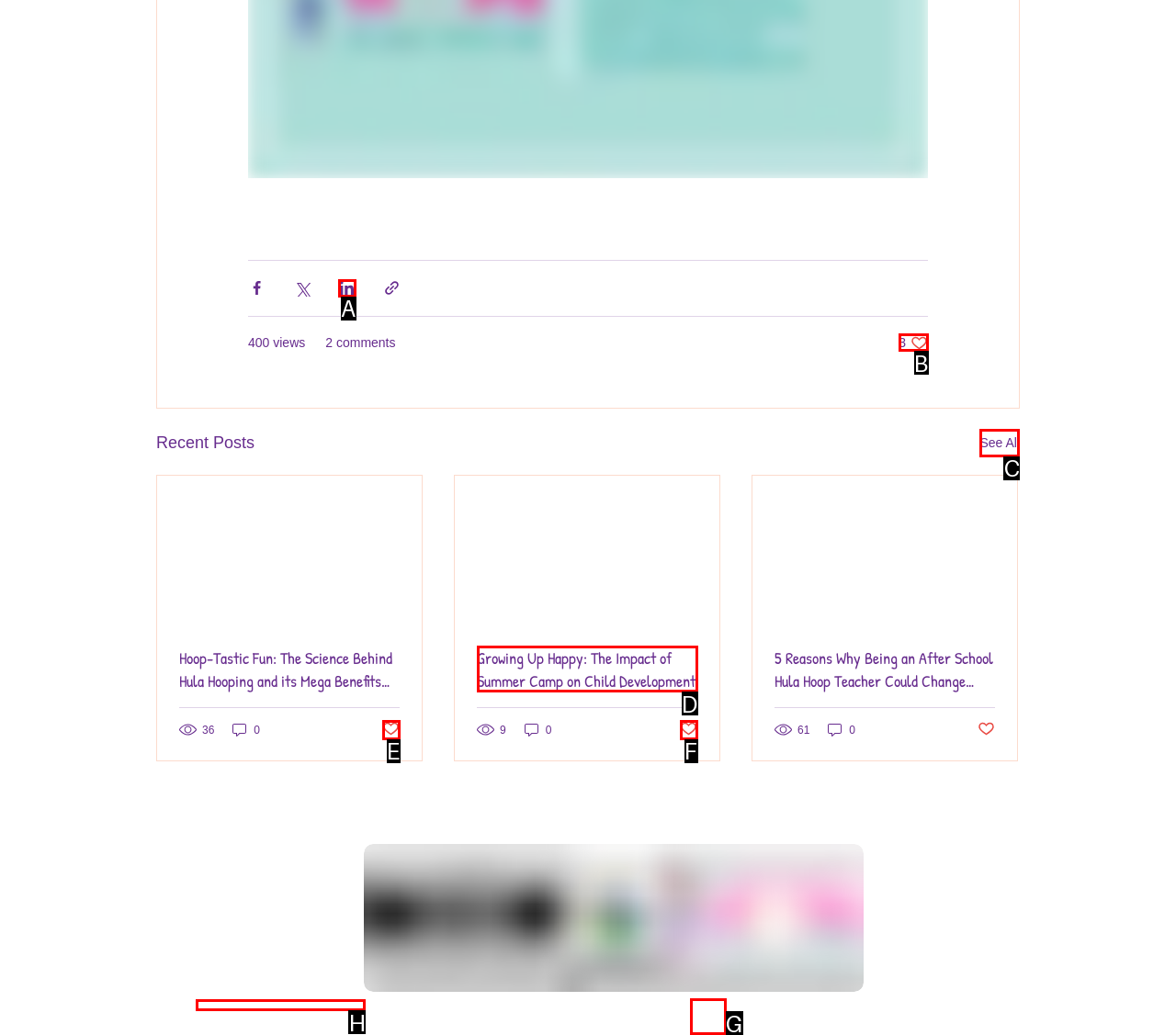Find the HTML element to click in order to complete this task: See all recent posts
Answer with the letter of the correct option.

C